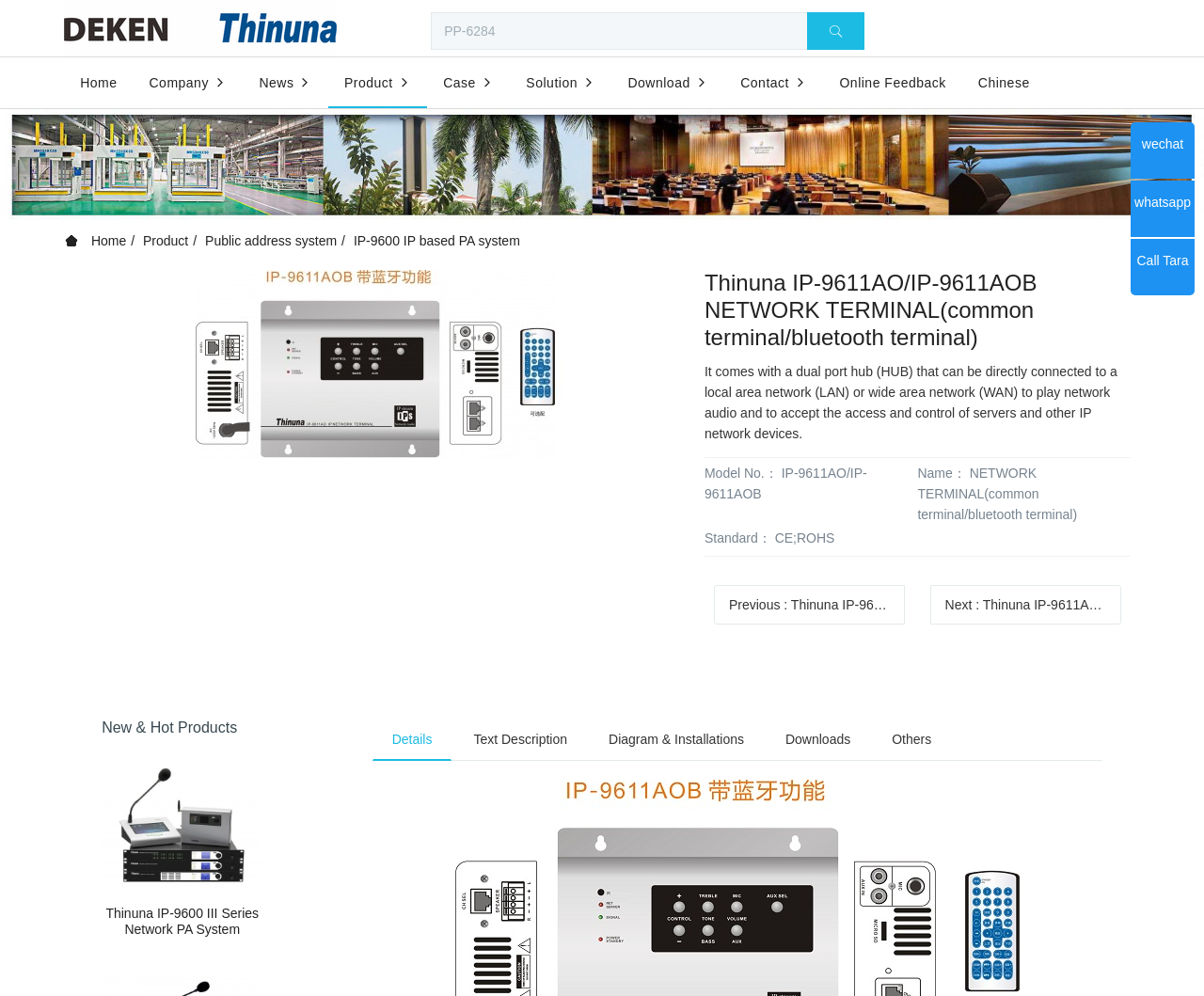Please identify the bounding box coordinates of the clickable region that I should interact with to perform the following instruction: "Click on Facebook". The coordinates should be expressed as four float numbers between 0 and 1, i.e., [left, top, right, bottom].

None